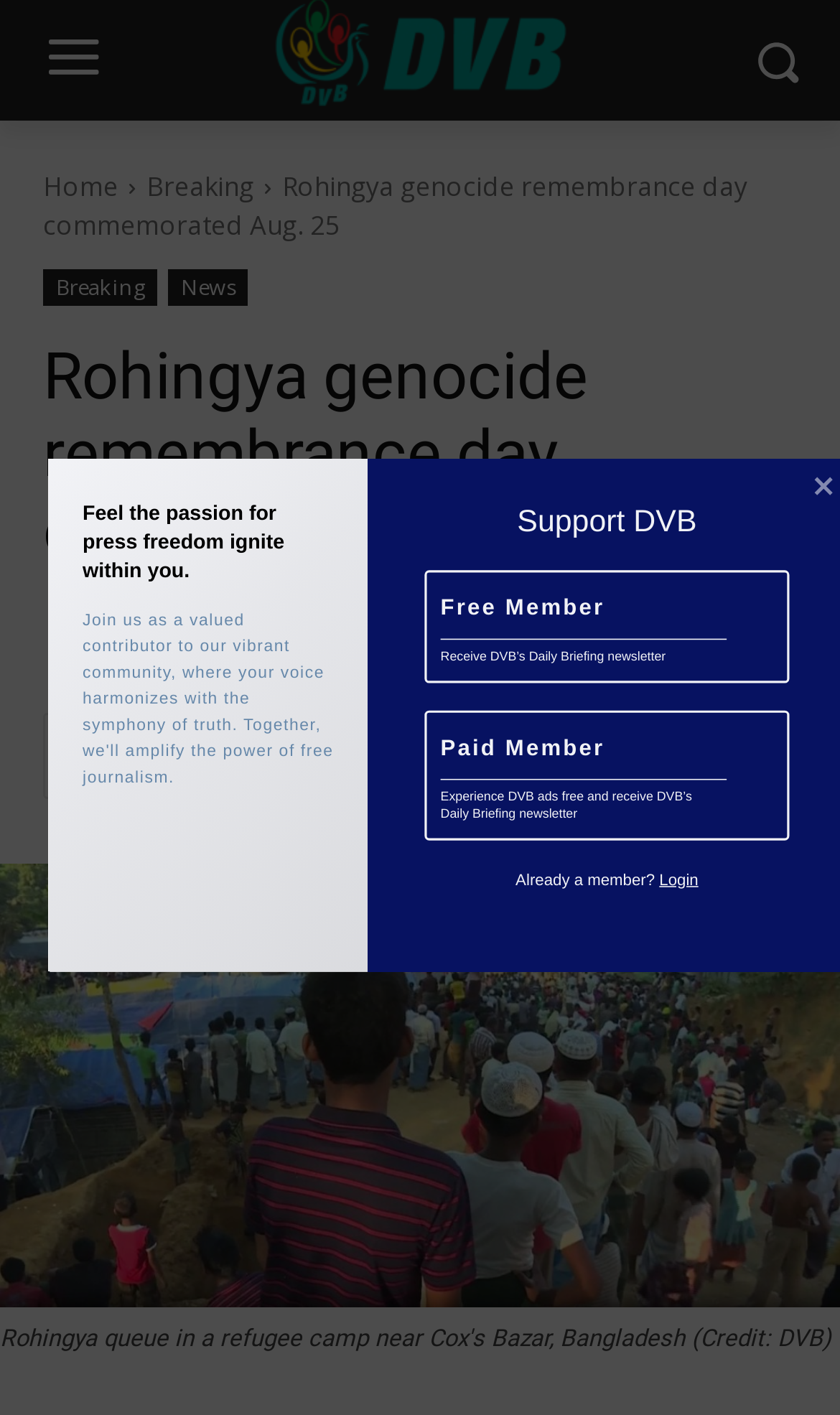Give the bounding box coordinates for the element described as: "parent_node: By title="English Editor"".

[0.051, 0.441, 0.118, 0.471]